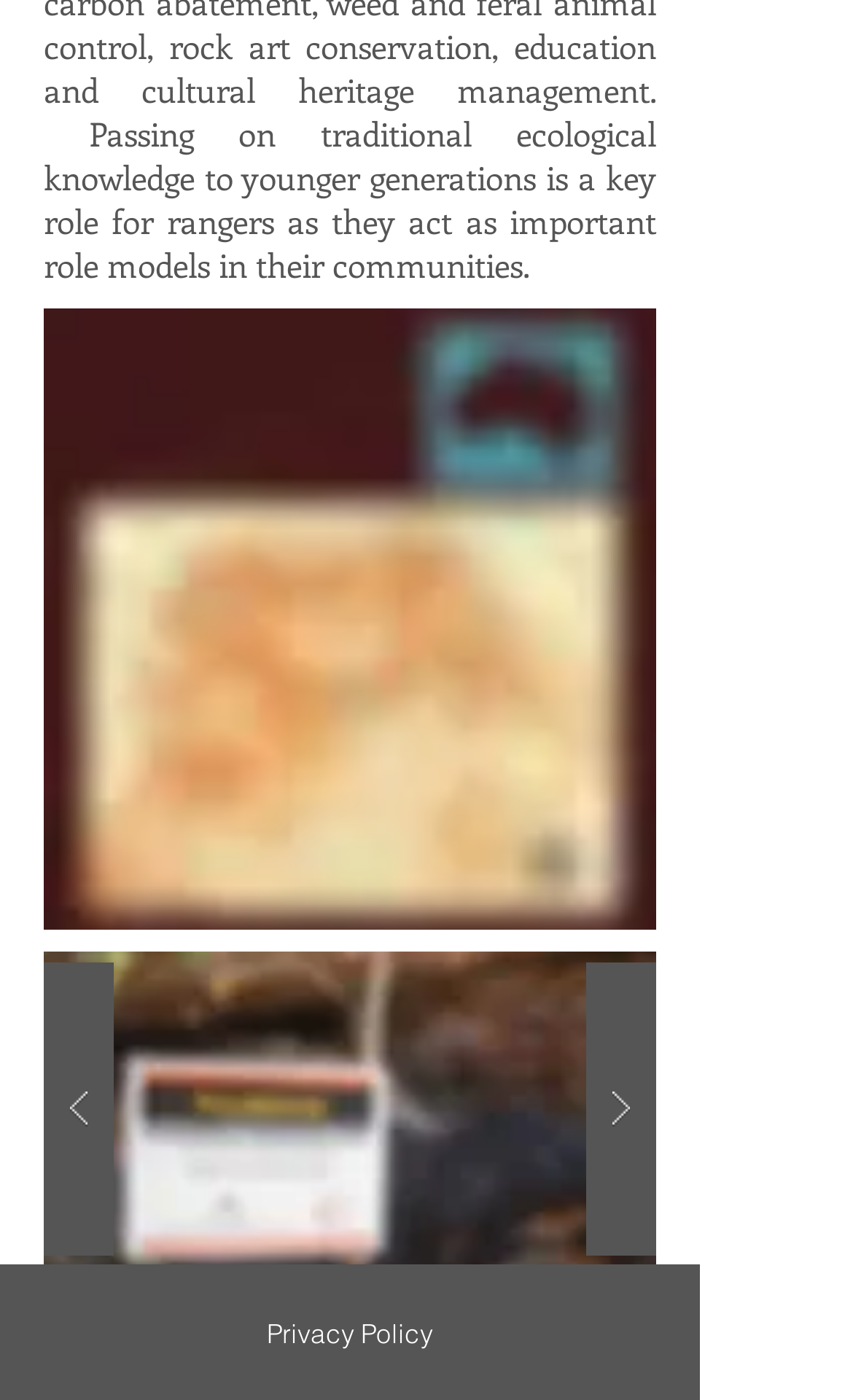Find the bounding box coordinates corresponding to the UI element with the description: "Privacy Policy". The coordinates should be formatted as [left, top, right, bottom], with values as floats between 0 and 1.

[0.205, 0.919, 0.615, 0.984]